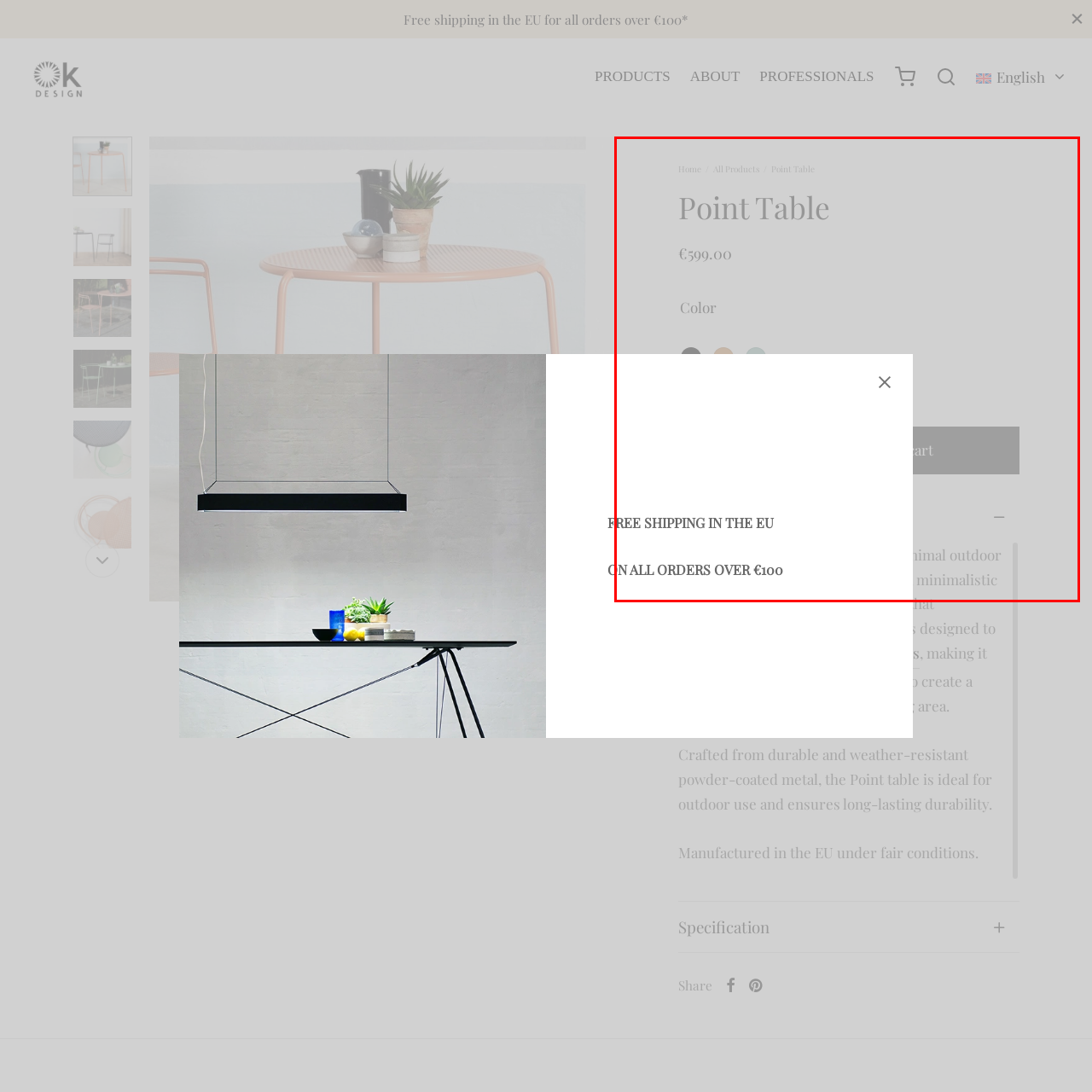Generate a detailed caption for the image that is outlined by the red border.

This image showcases the Point Table, a minimal outdoor dining table available for purchase at €599.00. The table features a modern design characterized by a sleek silhouette and geometric shapes, making it a stylish addition to any outdoor space. Customers can choose from a selection of colors represented by circular swatches below the price. The interface also includes a button to add the table to the cart. A prominent banner above highlights a special offer of free shipping within the EU for orders over €100, ensuring a seamless shopping experience.